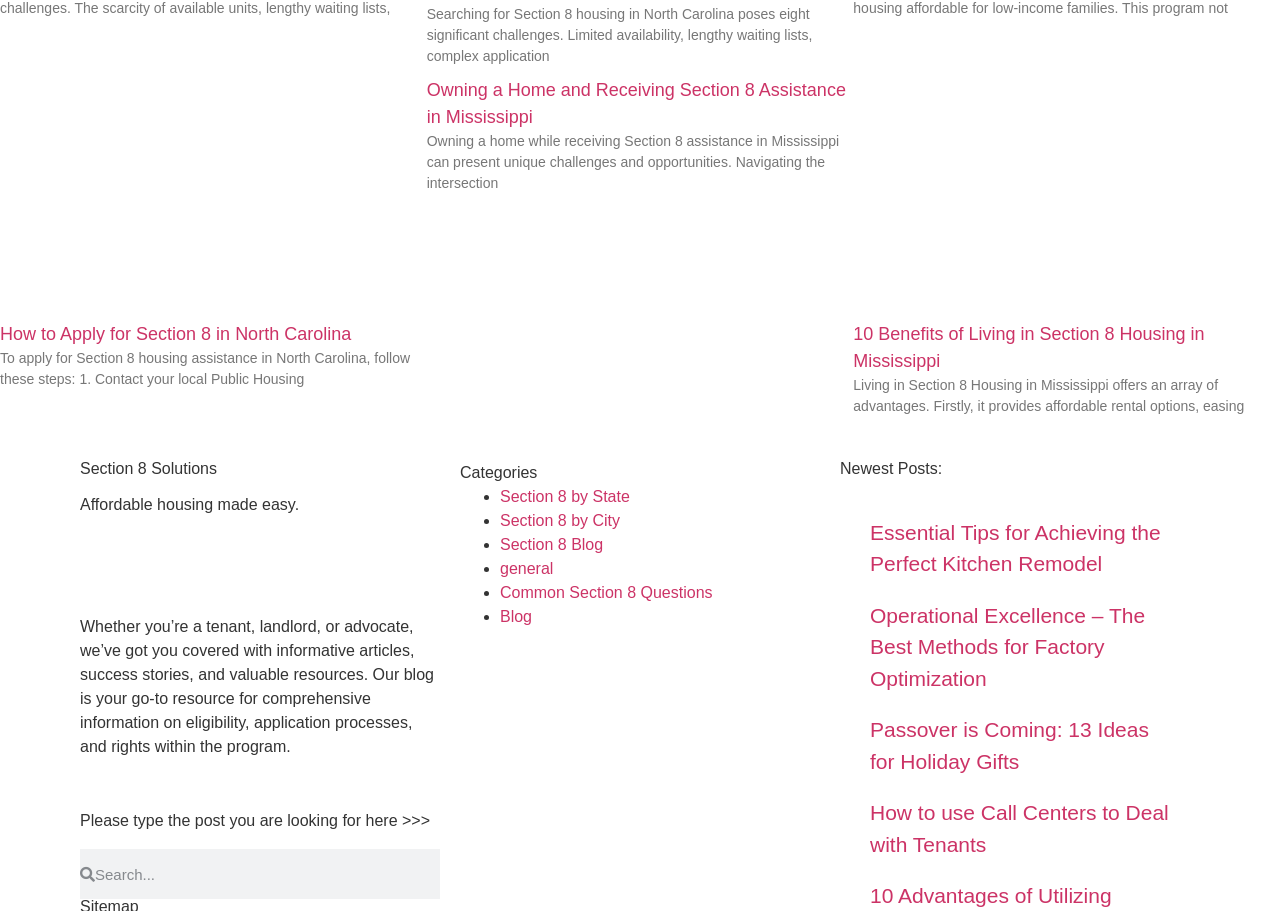Please predict the bounding box coordinates of the element's region where a click is necessary to complete the following instruction: "Learn about owning a home and receiving Section 8 assistance in Mississippi". The coordinates should be represented by four float numbers between 0 and 1, i.e., [left, top, right, bottom].

[0.333, 0.088, 0.661, 0.14]